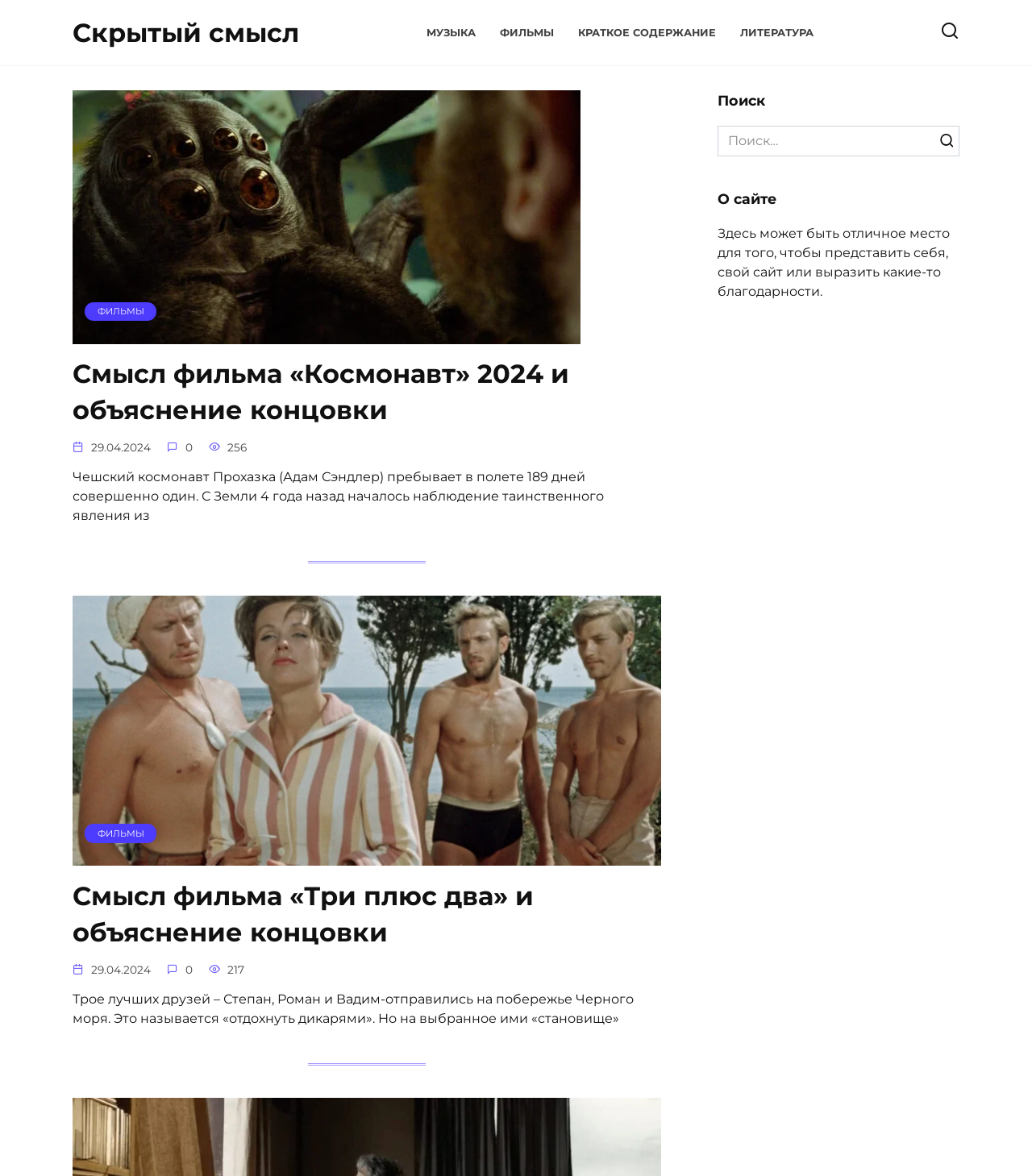Find the bounding box coordinates of the element you need to click on to perform this action: 'Click on the button to search'. The coordinates should be represented by four float values between 0 and 1, in the format [left, top, right, bottom].

[0.905, 0.107, 0.93, 0.133]